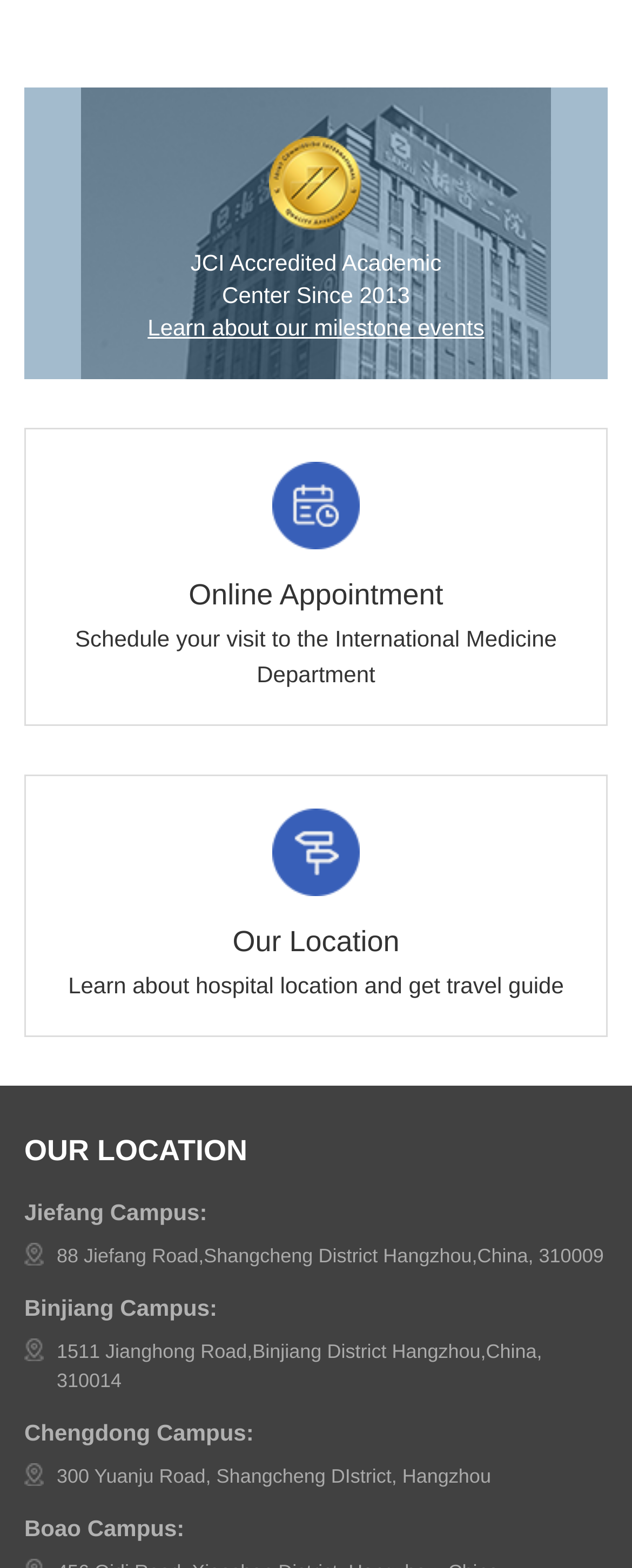Can you give a detailed response to the following question using the information from the image? How can I schedule a visit to the International Medicine Department?

The link 'Online Appointment Schedule your visit to the International Medicine Department' is provided on the webpage, which allows users to schedule a visit to the International Medicine Department online.